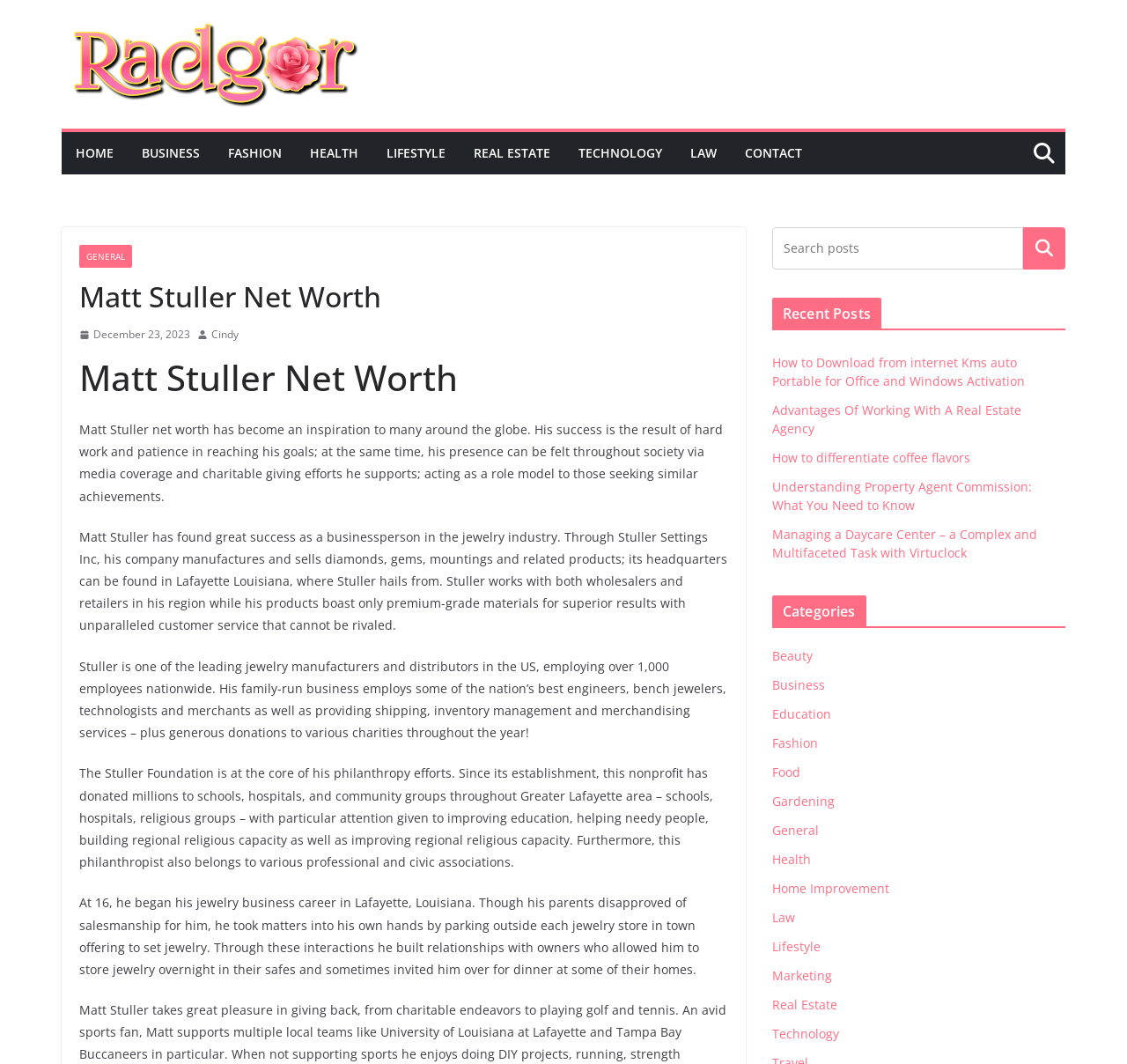Provide an in-depth caption for the contents of the webpage.

The webpage is about Matt Stuller's net worth and his success story. At the top, there is a logo of "Radgor" with a link to the homepage. Below the logo, there is a navigation menu with links to various categories such as "HOME", "BUSINESS", "FASHION", "HEALTH", "LIFESTYLE", "REAL ESTATE", "TECHNOLOGY", and "LAW". 

The main content of the webpage is divided into two sections. On the left side, there is a header with the title "Matt Stuller Net Worth" and a brief description of Matt Stuller's success story. Below the header, there are three paragraphs of text describing Matt Stuller's business, philanthropy, and early life. 

On the right side, there is a section with a search bar and a list of recent posts with links to various articles. Below the recent posts, there is a list of categories with links to different topics such as "Beauty", "Business", "Education", and so on.

At the bottom of the webpage, there is a complementary section with a list of links to other articles and categories.